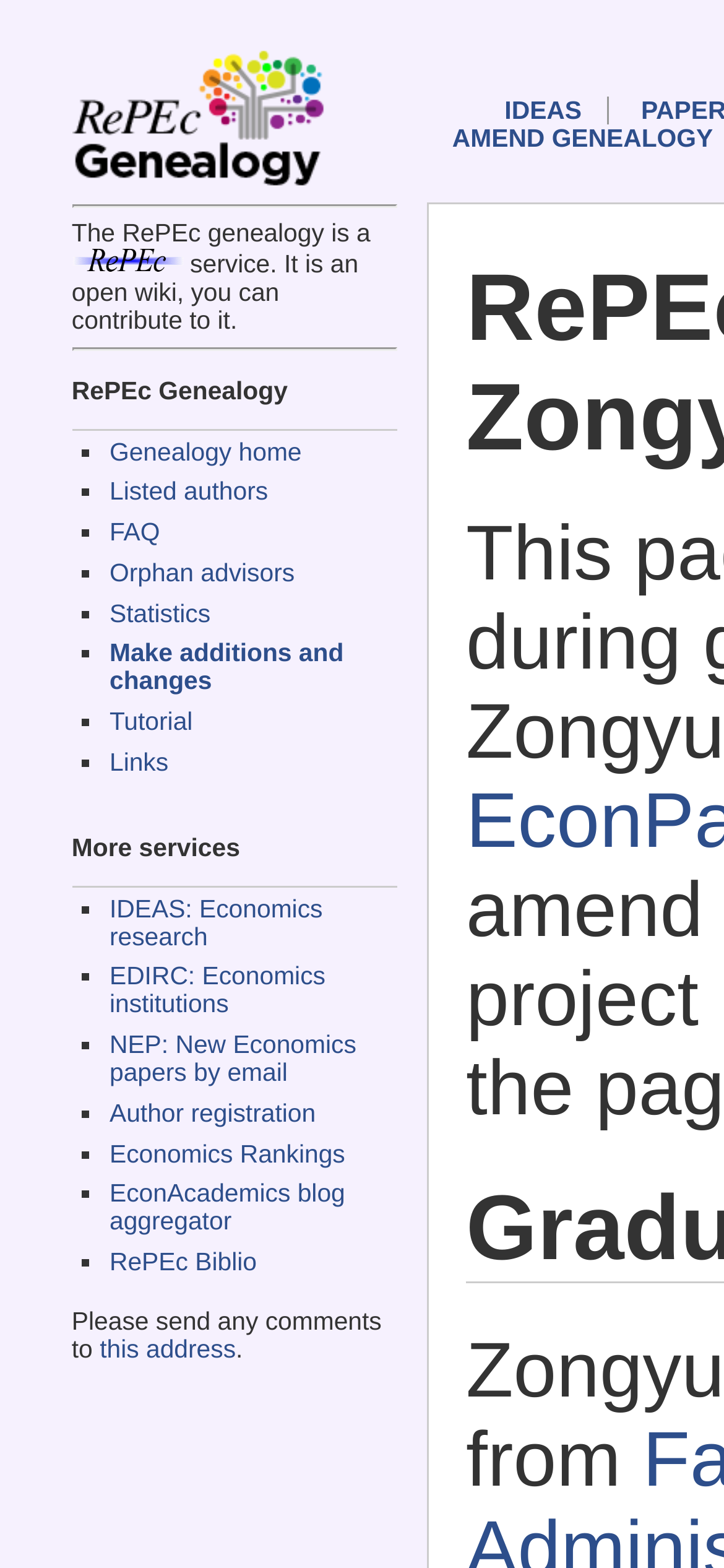How many separators are there on the webpage?
Provide a fully detailed and comprehensive answer to the question.

There are 2 separators on the webpage, one above the 'The RePEc genealogy is a...' text and another above the 'RePEc Genealogy' heading.